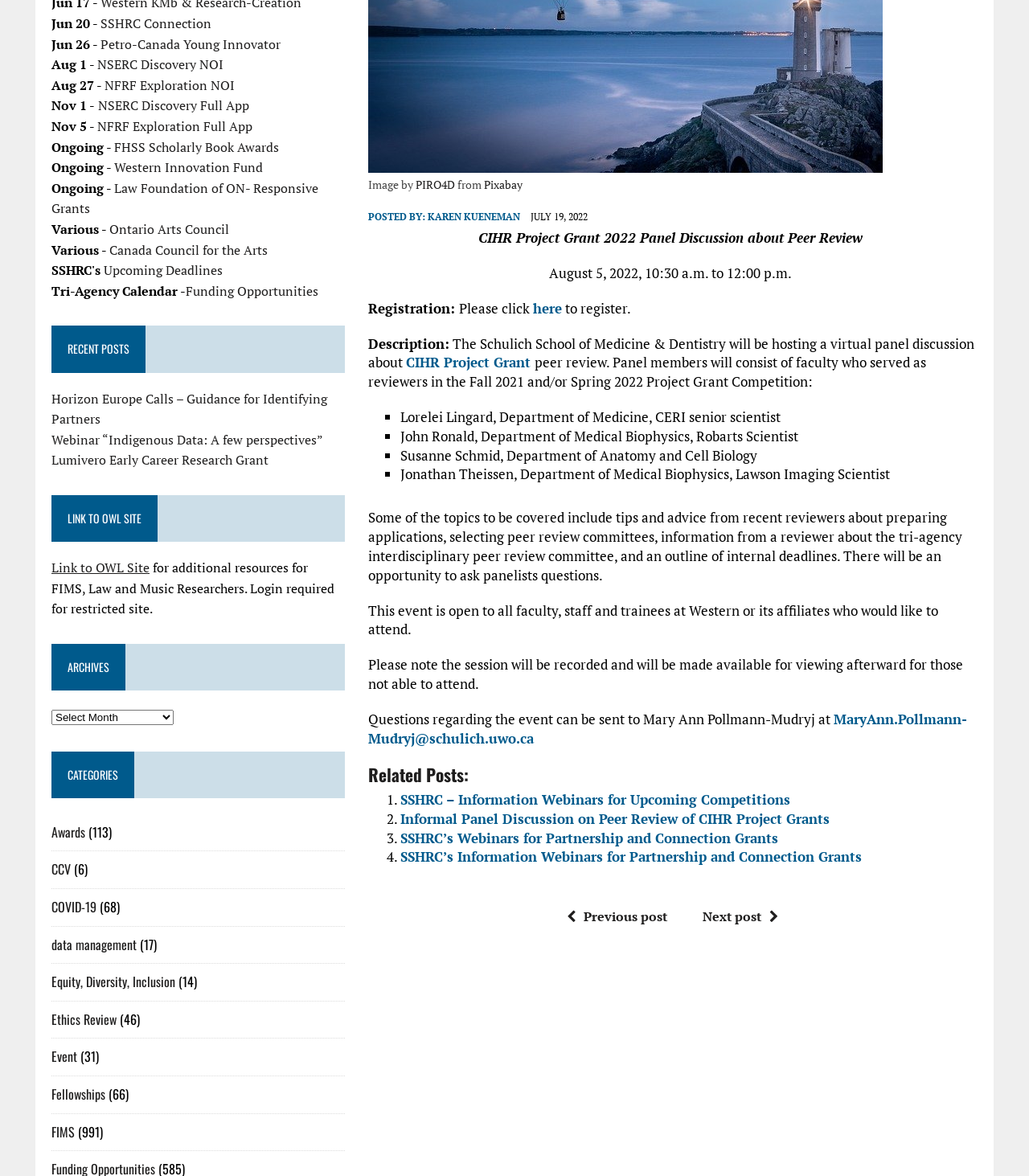Please determine the bounding box of the UI element that matches this description: Previous post. The coordinates should be given as (top-left x, top-left y, bottom-right x, bottom-right y), with all values between 0 and 1.

[0.543, 0.772, 0.649, 0.787]